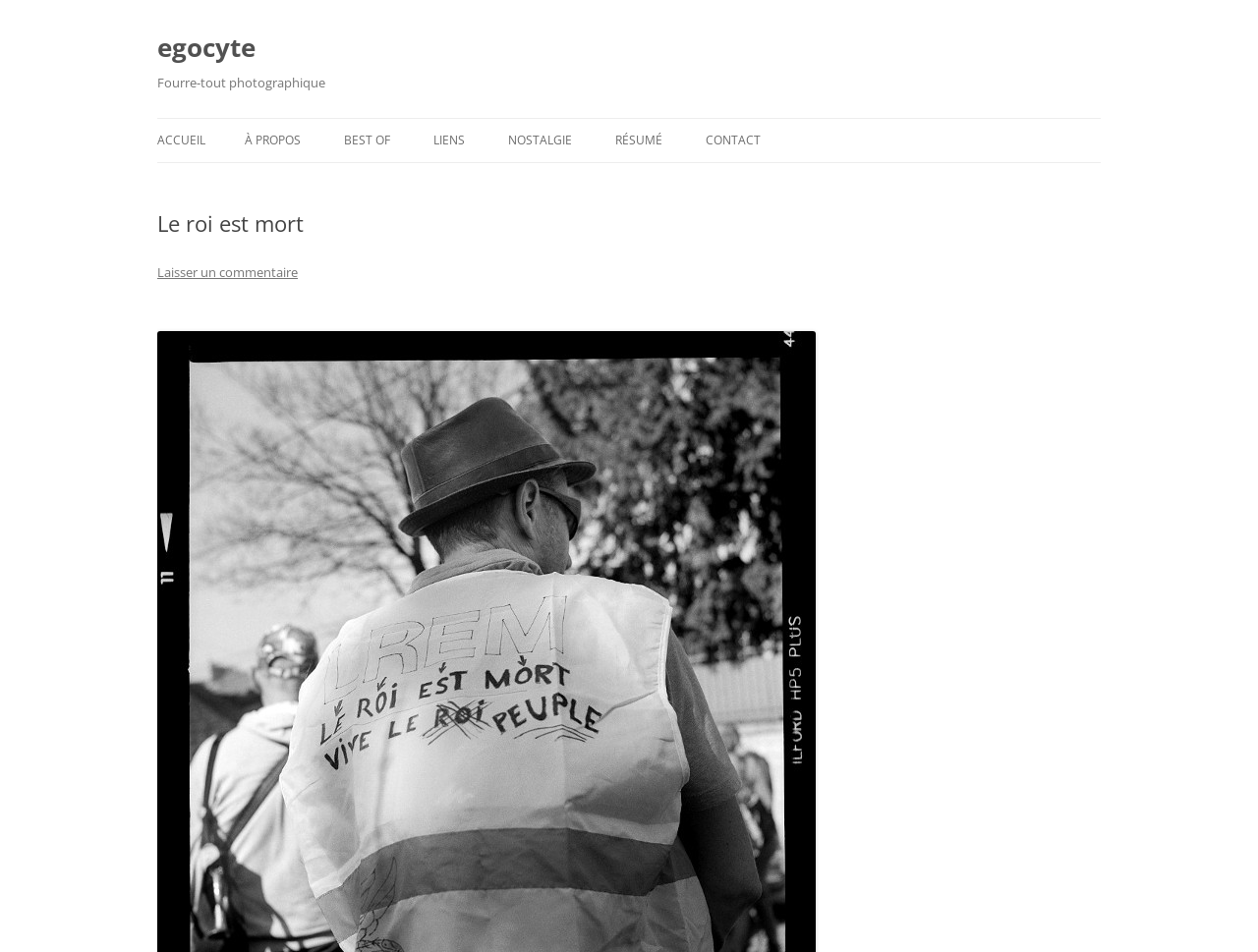Identify the bounding box coordinates of the part that should be clicked to carry out this instruction: "view about page".

[0.195, 0.125, 0.239, 0.171]